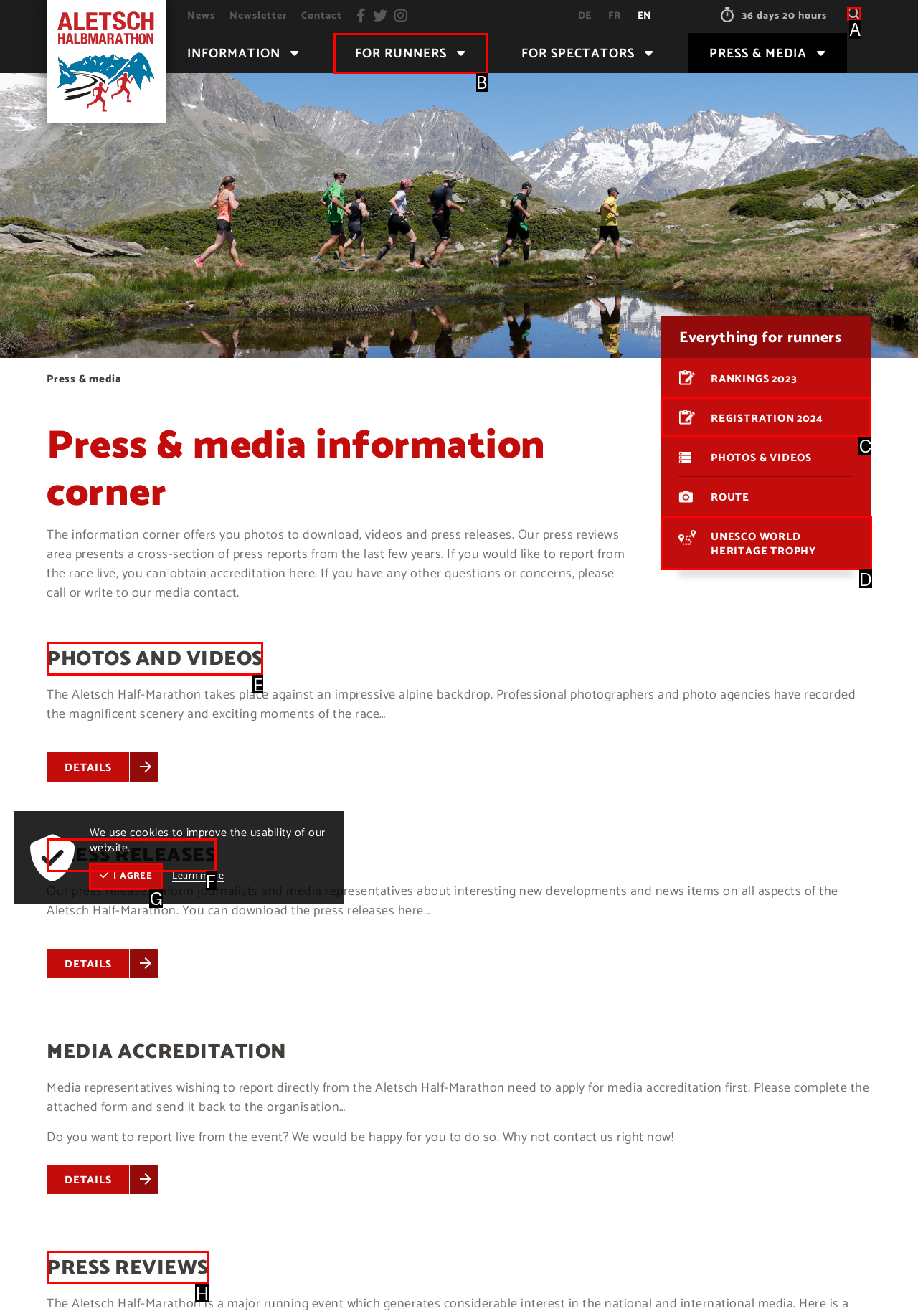Indicate which lettered UI element to click to fulfill the following task: Get registration information for 2024
Provide the letter of the correct option.

C